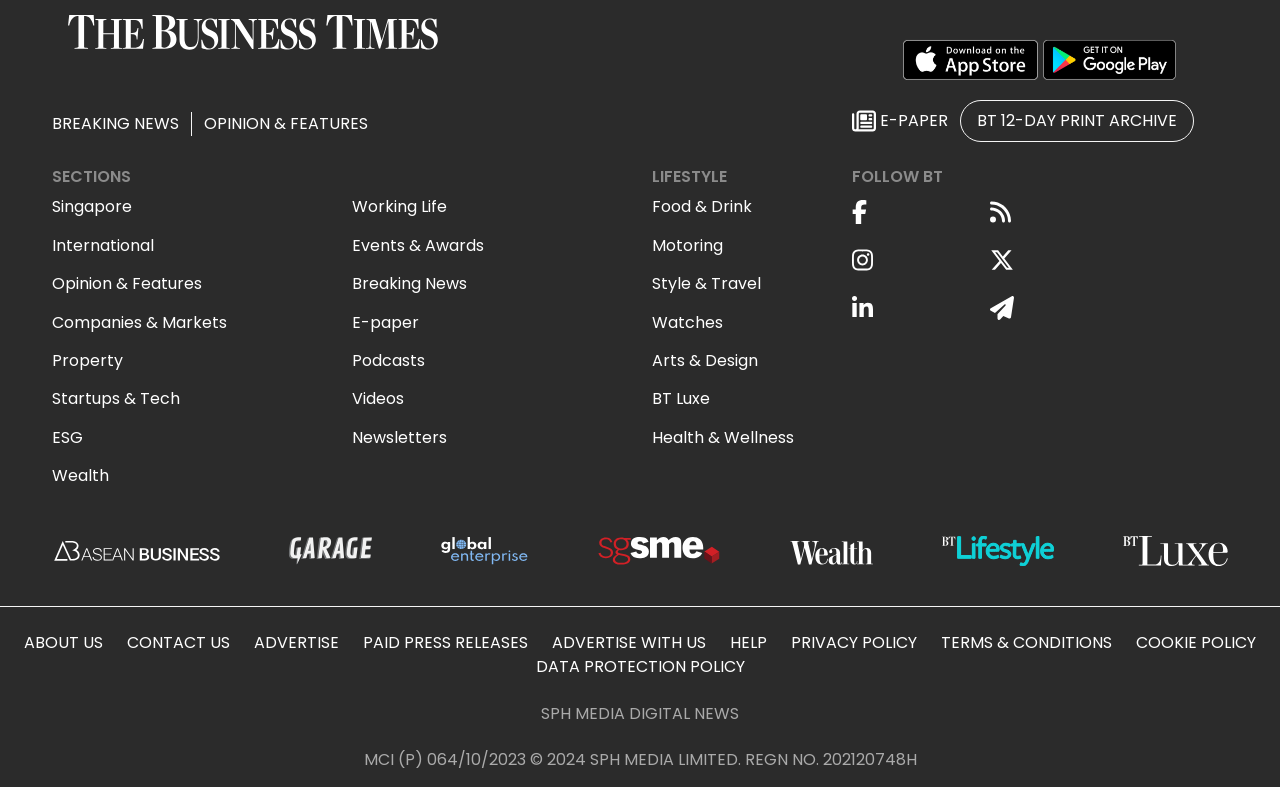Please find the bounding box coordinates of the element that must be clicked to perform the given instruction: "Follow BT on Facebook". The coordinates should be four float numbers from 0 to 1, i.e., [left, top, right, bottom].

[0.666, 0.239, 0.773, 0.3]